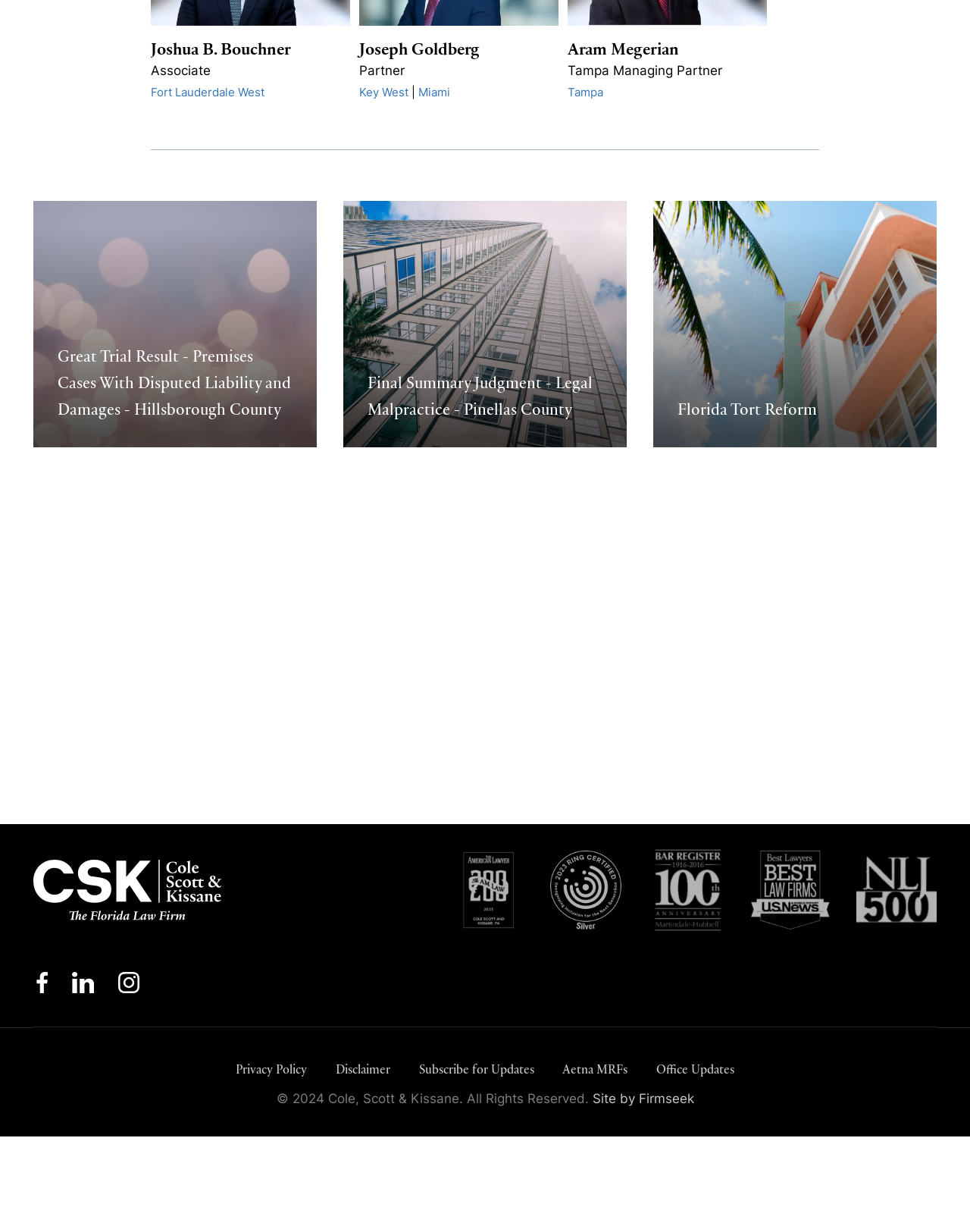Please locate the clickable area by providing the bounding box coordinates to follow this instruction: "Read about the Florida Tort Reform".

[0.673, 0.163, 0.966, 0.363]